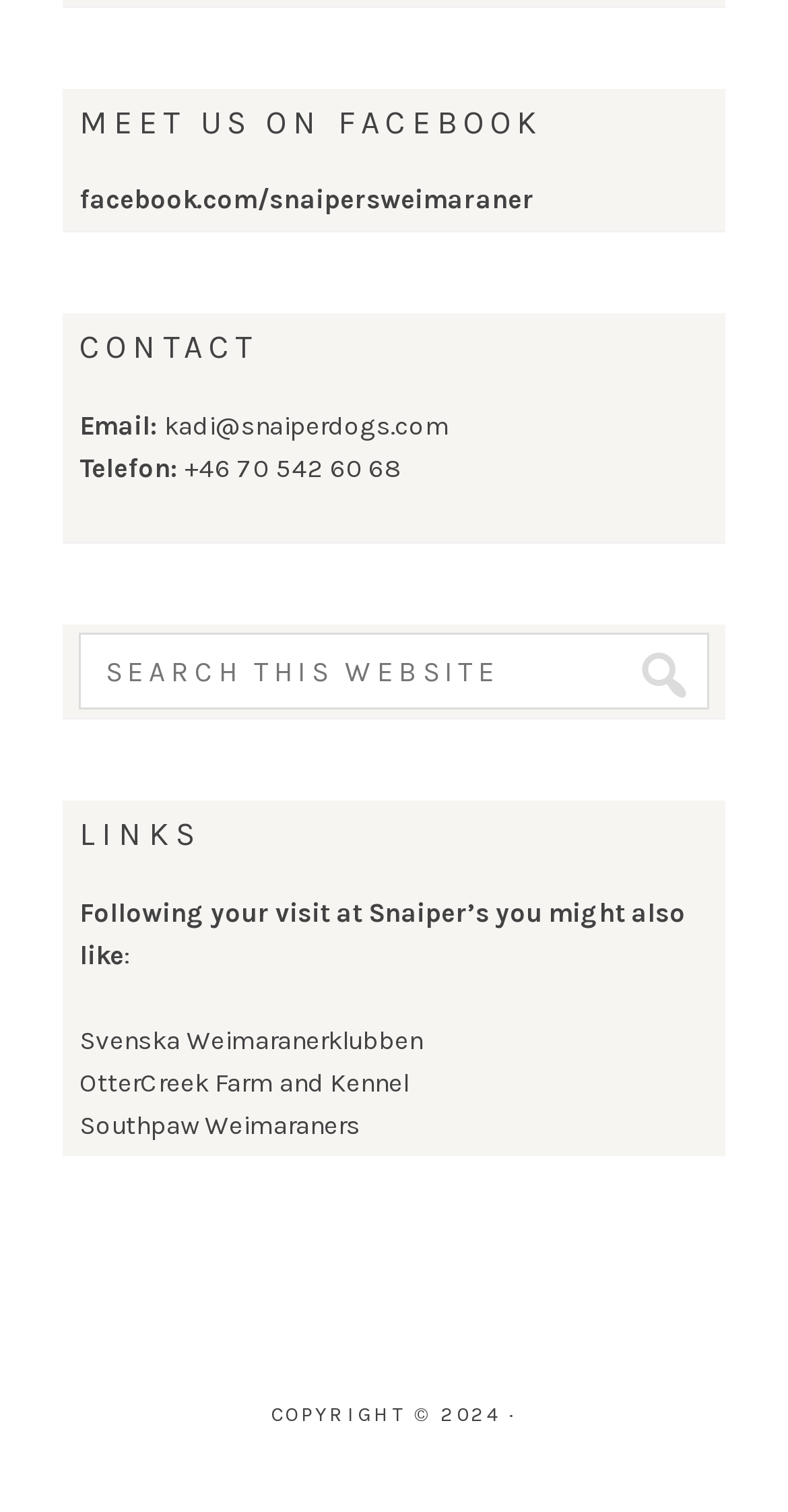Look at the image and answer the question in detail:
What is the phone number provided?

The webpage provides contact information, including a phone number, which is '+46 70 542 60 68', as indicated by the StaticText element with the OCR text 'Telefon:' and the StaticText element with the OCR text '+46 70 542 60 68'.